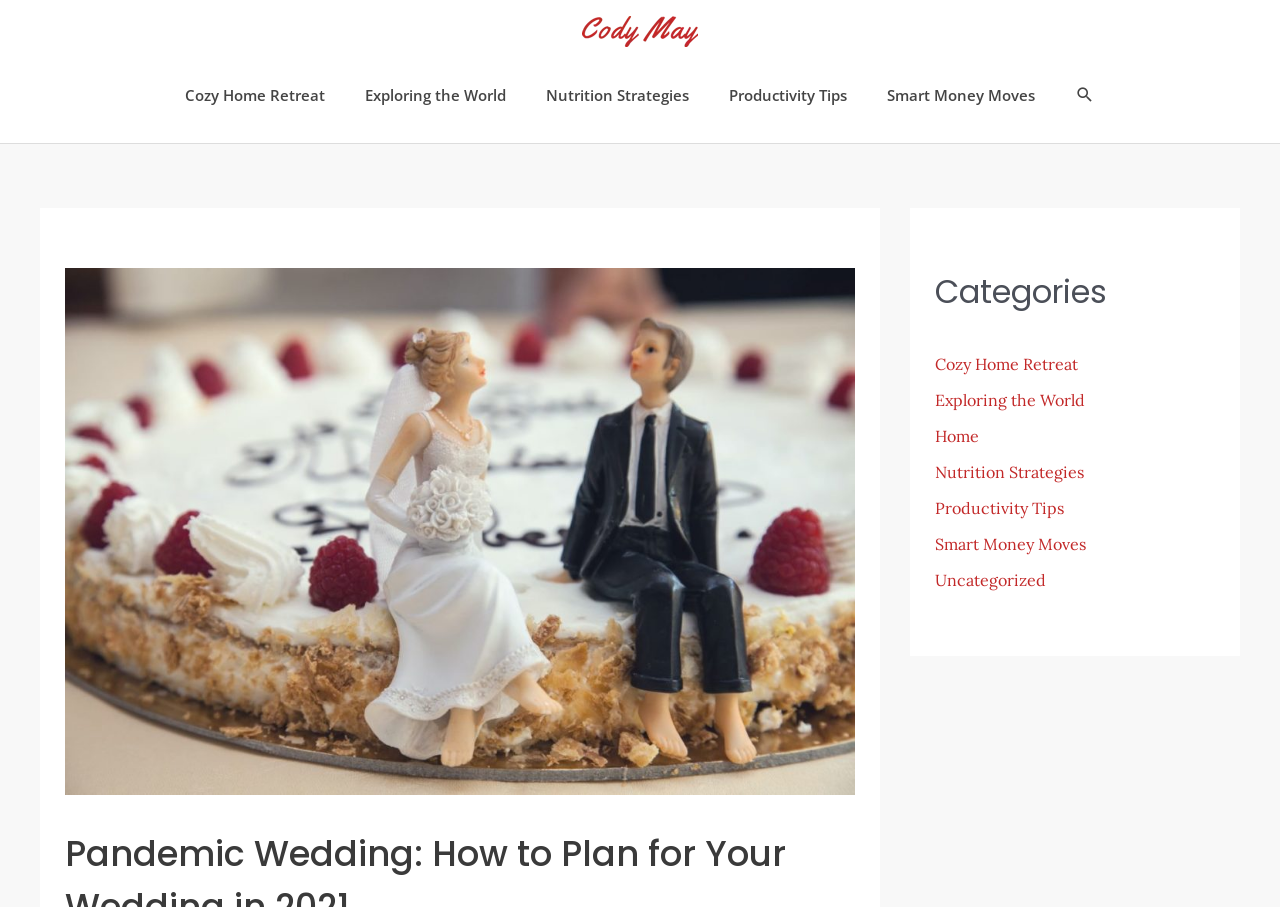Convey a detailed summary of the webpage, mentioning all key elements.

The webpage appears to be a blog or article page focused on wedding planning. At the top left, there is a logo of "Cody May" with a link to the website's homepage. Next to the logo, there is a navigation menu with links to various categories, including "Cozy Home Retreat", "Exploring the World", "Nutrition Strategies", "Productivity Tips", and "Smart Money Moves". 

Below the navigation menu, there is a large image of a bride and groom figurine sitting on a cake, which takes up most of the top half of the page. 

On the right side of the page, there is a complementary section with a heading "Categories" and a navigation menu with the same links as the top navigation menu. 

The main content of the page is not explicitly described in the accessibility tree, but based on the meta description, it appears to be an article with 12 tips for planning a wedding in 2021.